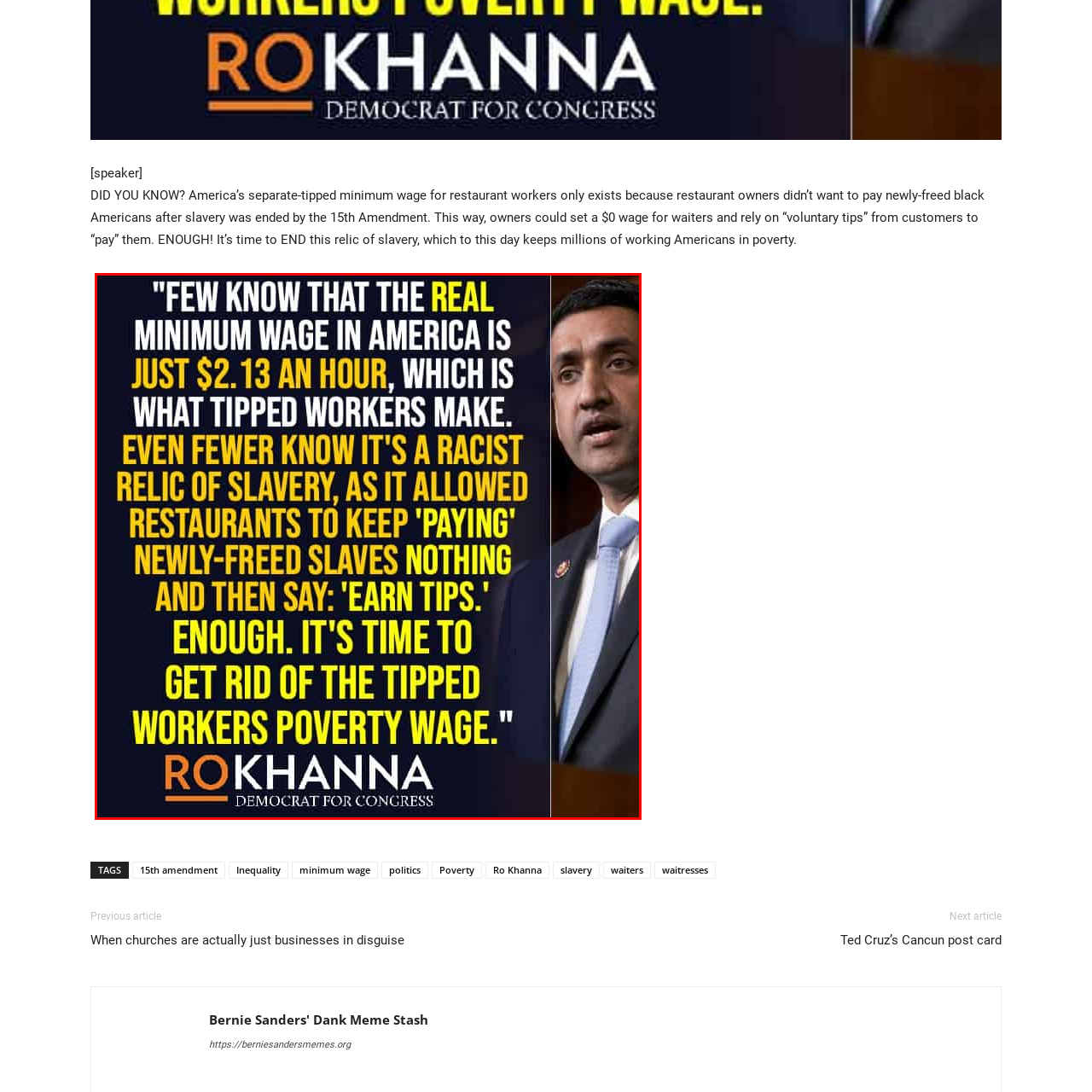What is the historical context of the tipped workers' wage?
Take a close look at the image within the red bounding box and respond to the question with detailed information.

The image explains that the practice of paying tipped workers a low wage has a historical context rooted in racism, dating back to the time of slavery, where restaurants could pay newly-freed individuals nothing while expecting them to rely on tips.